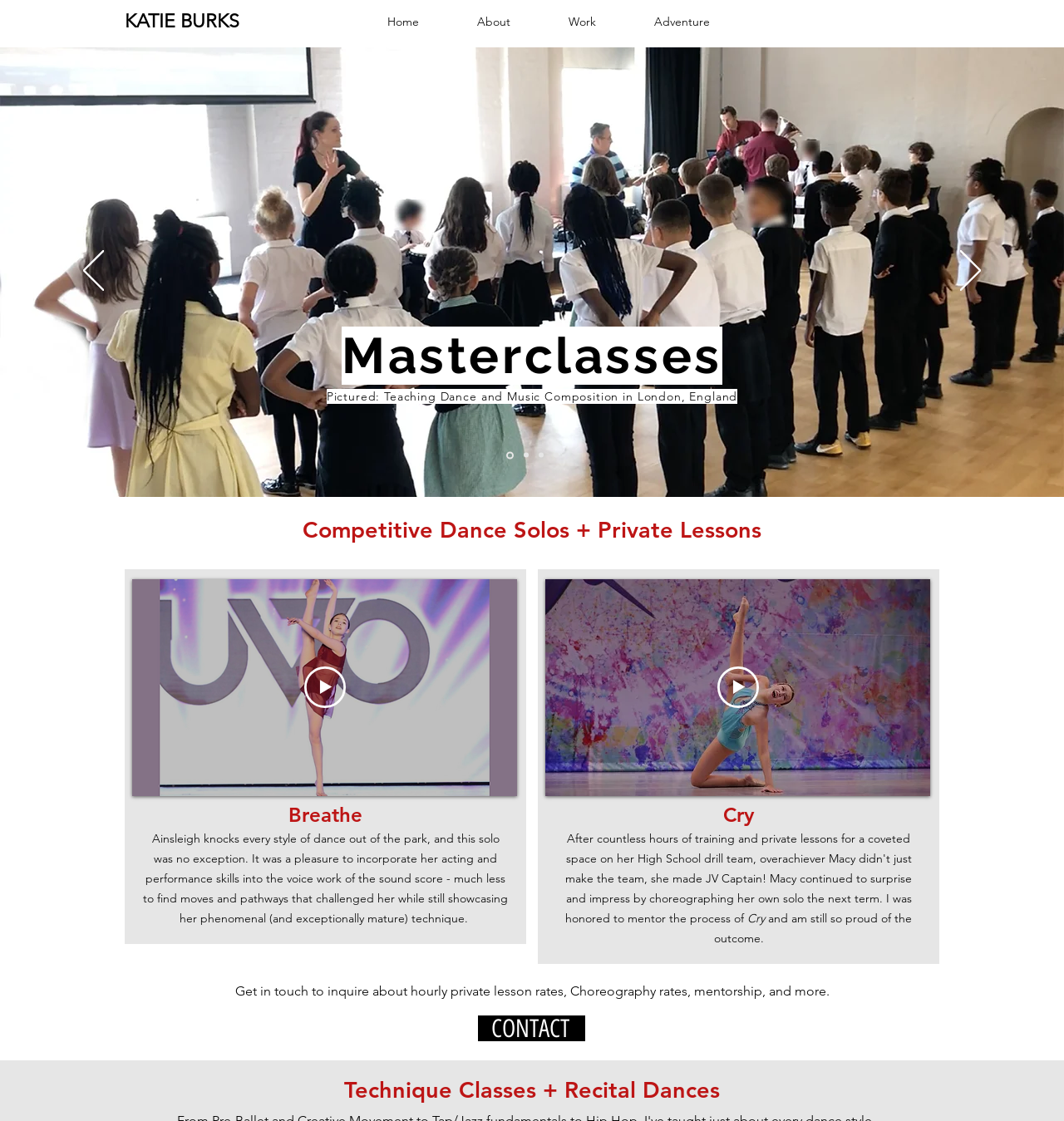Generate a comprehensive caption for the webpage you are viewing.

The webpage is about Katie Burks, a dance instructor, and her services. At the top, there is a large heading "KATIE BURKS" and a navigation menu with links to "Home", "About", "Work", and "Adventure". Below the navigation menu, there is a slideshow section that takes up the full width of the page, with buttons to navigate through the slides. The slideshow contains images, including one of a workshop and another of Katie teaching primary school students.

To the right of the slideshow, there are headings and paragraphs describing Katie's services, including workshops, masterclasses, and private lessons. There are also two videos, one with a play button, and a canvas element below each video.

Further down the page, there are more headings and paragraphs describing specific dance solos, including "Breathe" and "Cry", with accompanying videos and canvas elements. The text describes Katie's work with the dancers, including incorporating their acting and performance skills into the sound score.

At the bottom of the page, there is a section with text about getting in touch to inquire about hourly private lesson rates, choreography rates, mentorship, and more. There is also a "CONTACT" button with a popup menu. Finally, there is a section with text about technique classes and recital dances.